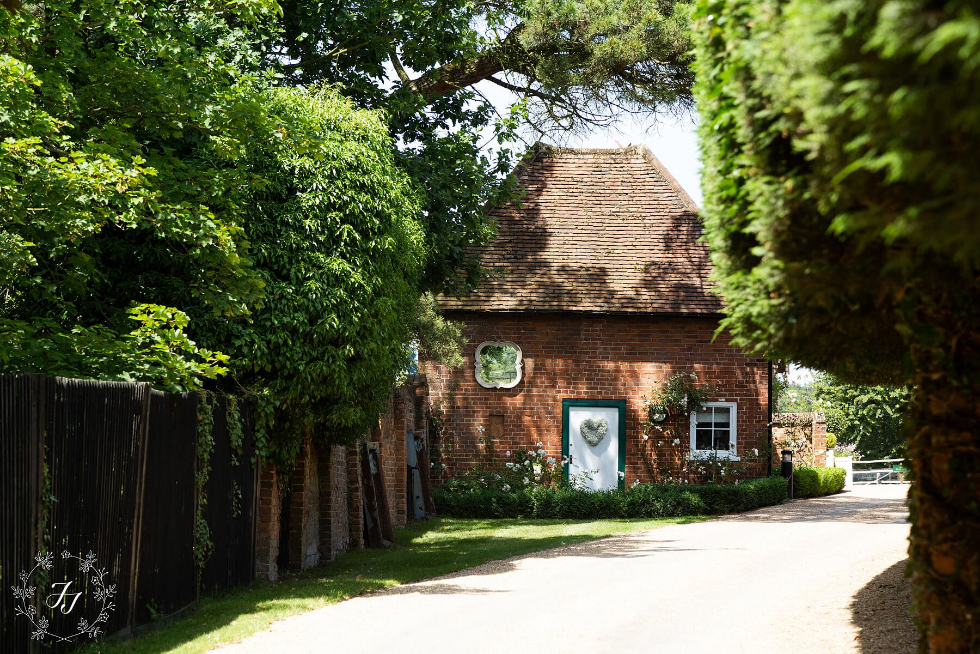Describe all elements and aspects of the image.

The image showcases the charming exterior of The Apple Loft Cottage at Gaynes Park, surrounded by lush greenery and a picturesque gravel pathway leading up to the entrance. The cottage, characterized by its quaint brick construction and a distinctive gabled roof, is adorned with a heart-shaped decoration on the door, adding a romantic touch perfect for weddings. Radiating warmth and tranquility, the scene captures the essence of a serene morning where bridesmaids and the bride prepare for the big day, creating a relaxed and joyful atmosphere enhanced by the comforting presence of air conditioning within the newly renovated space. The vibrant foliage frames the cottage, highlighting its inviting charm and making it an ideal backdrop for special moments.